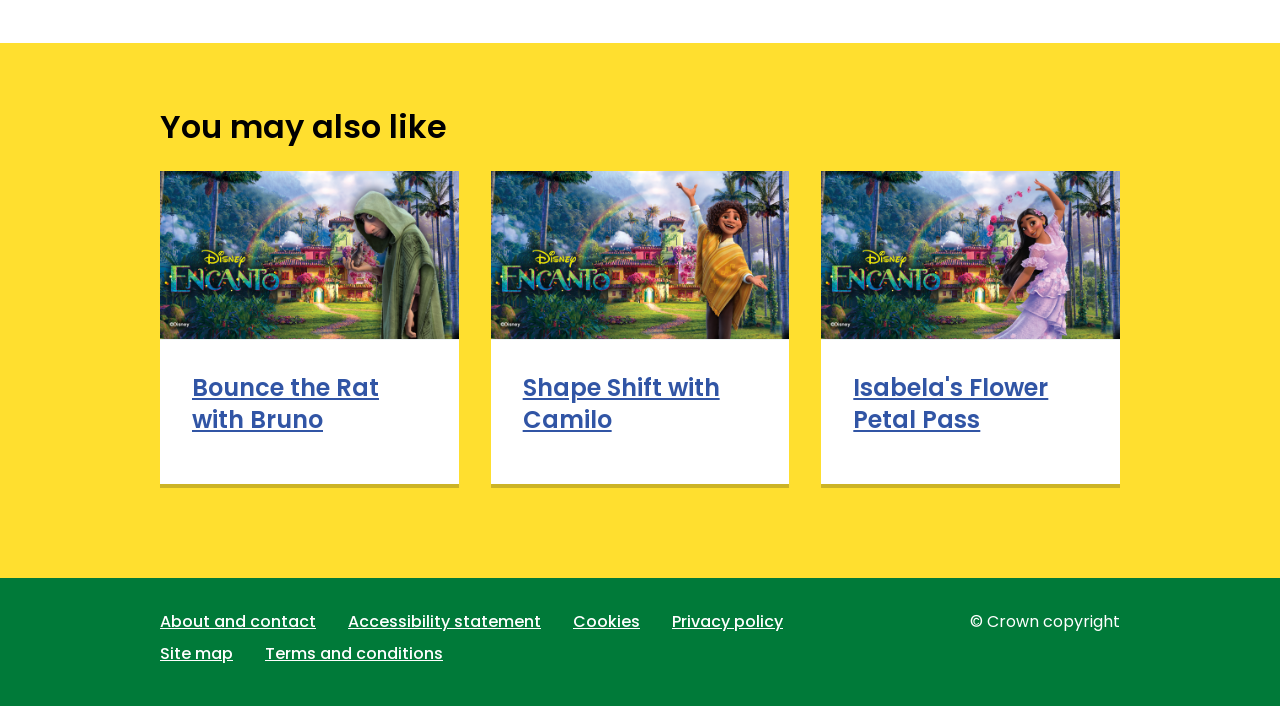Please find and report the bounding box coordinates of the element to click in order to perform the following action: "Check 'Terms and conditions'". The coordinates should be expressed as four float numbers between 0 and 1, in the format [left, top, right, bottom].

[0.207, 0.91, 0.346, 0.942]